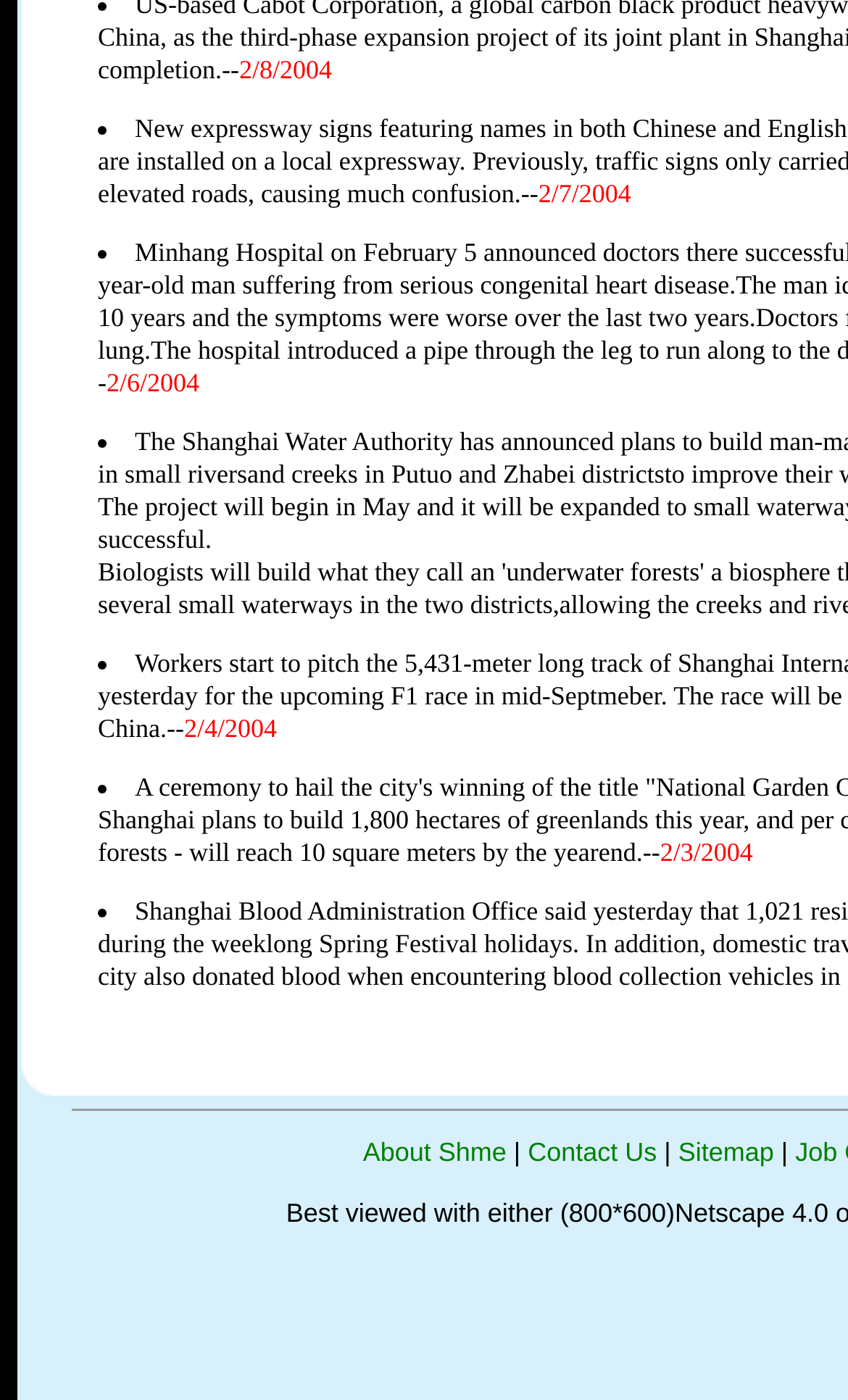Please provide a brief answer to the question using only one word or phrase: 
What is the text between 'Contact Us' and 'Sitemap'?

|